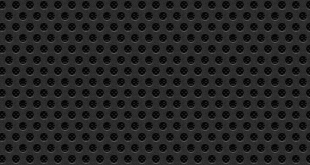Create a detailed narrative of what is happening in the image.

The image features a textured background characterized by a series of evenly spaced circular patterns set against a deep black backdrop. This design creates a visually striking effect, reminiscent of a modern fabric or a sleek surface used in various fashion and beauty contexts. Such textures are often utilized in digital resources related to makeup, style, and elegance, reinforcing themes of sophistication and contemporary design. The image effectively complements discussions about makeup techniques, beauty tips, and lifestyle trends, aligning with the overall aesthetic of fashion and beauty blogging.